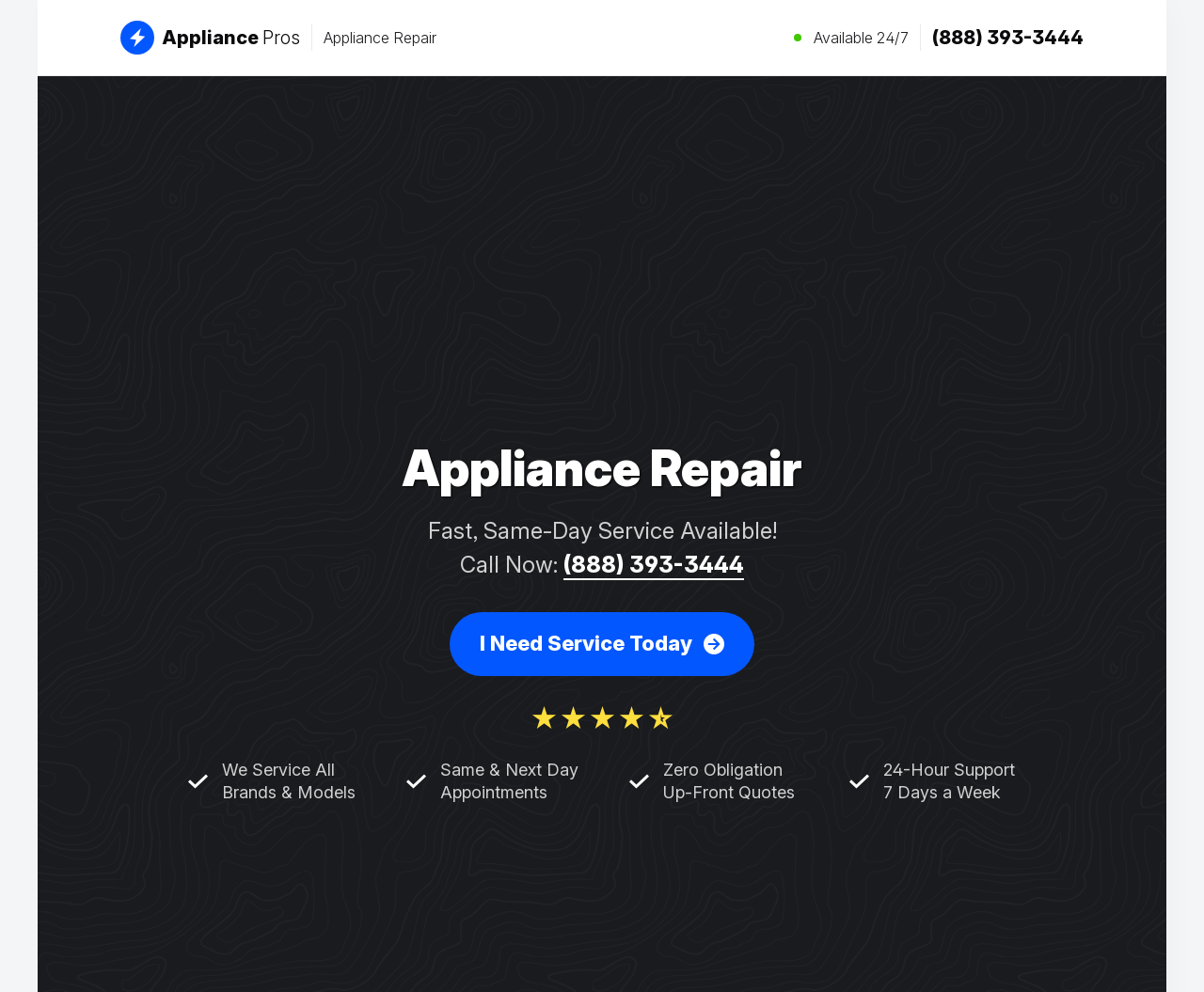Give a one-word or one-phrase response to the question: 
What is the timeframe for scheduling an appointment?

Same and next day